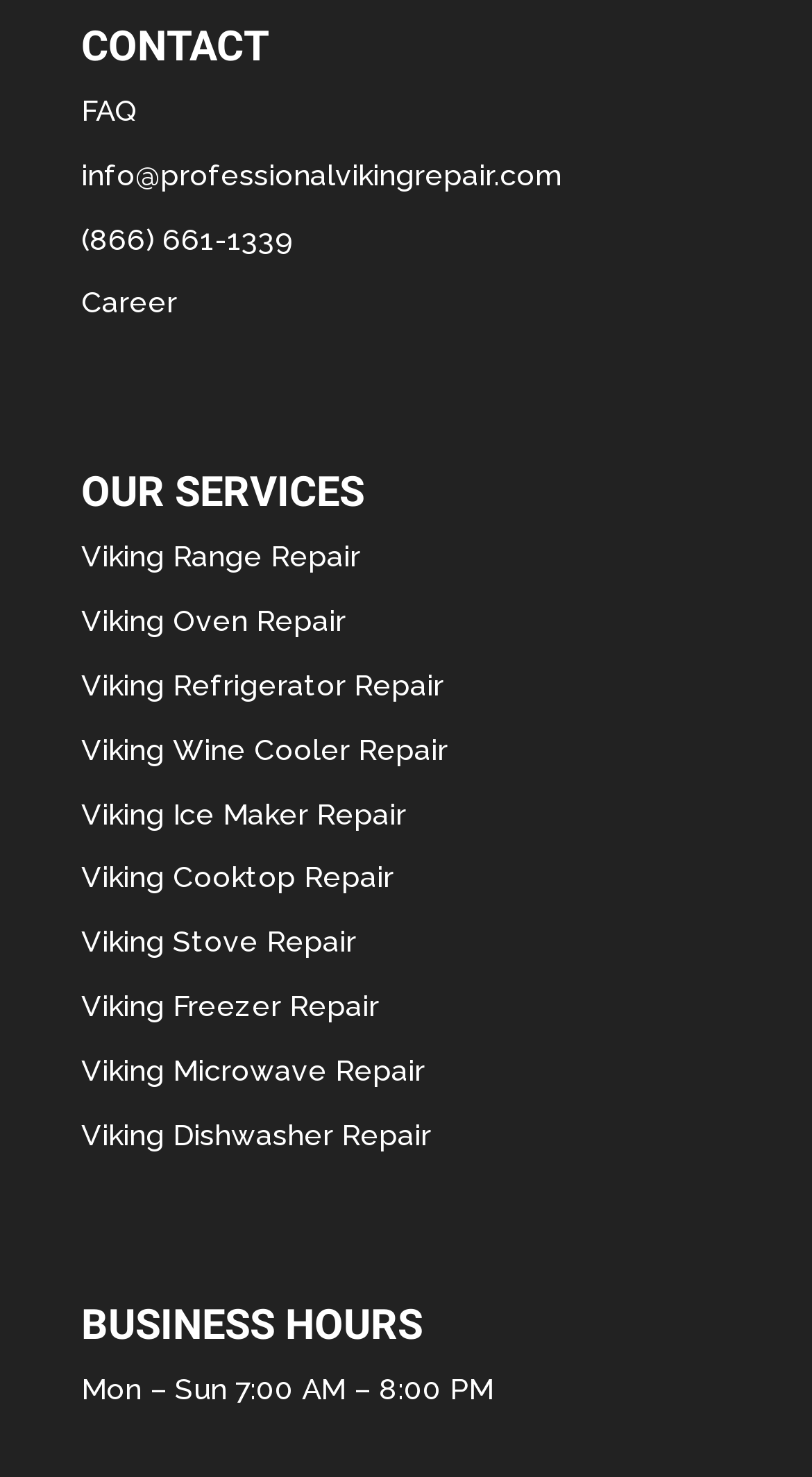Please identify the bounding box coordinates of where to click in order to follow the instruction: "call the customer service".

[0.1, 0.15, 0.362, 0.173]